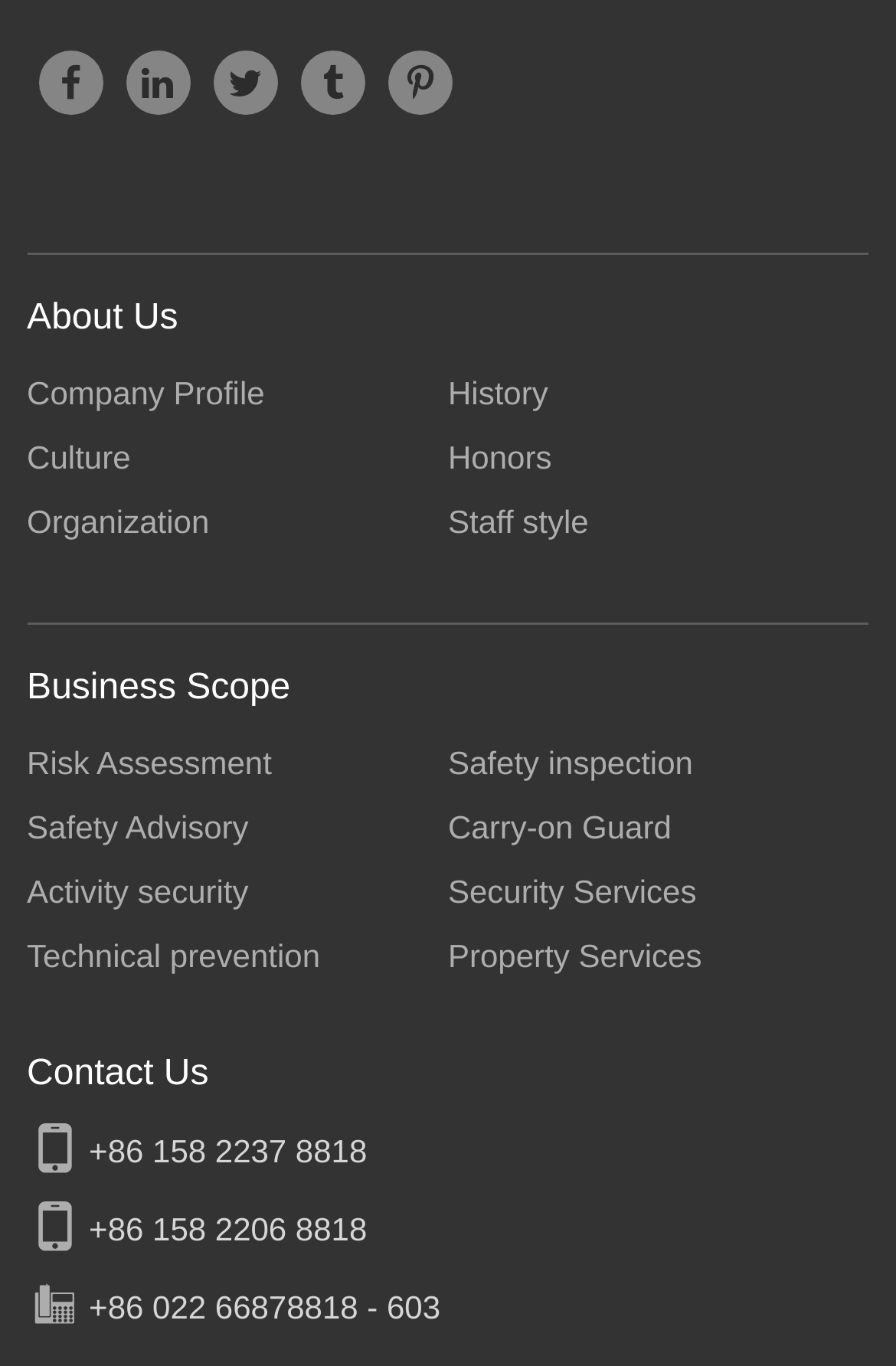Respond with a single word or phrase to the following question: What is the first service listed under Business Scope?

Risk Assessment